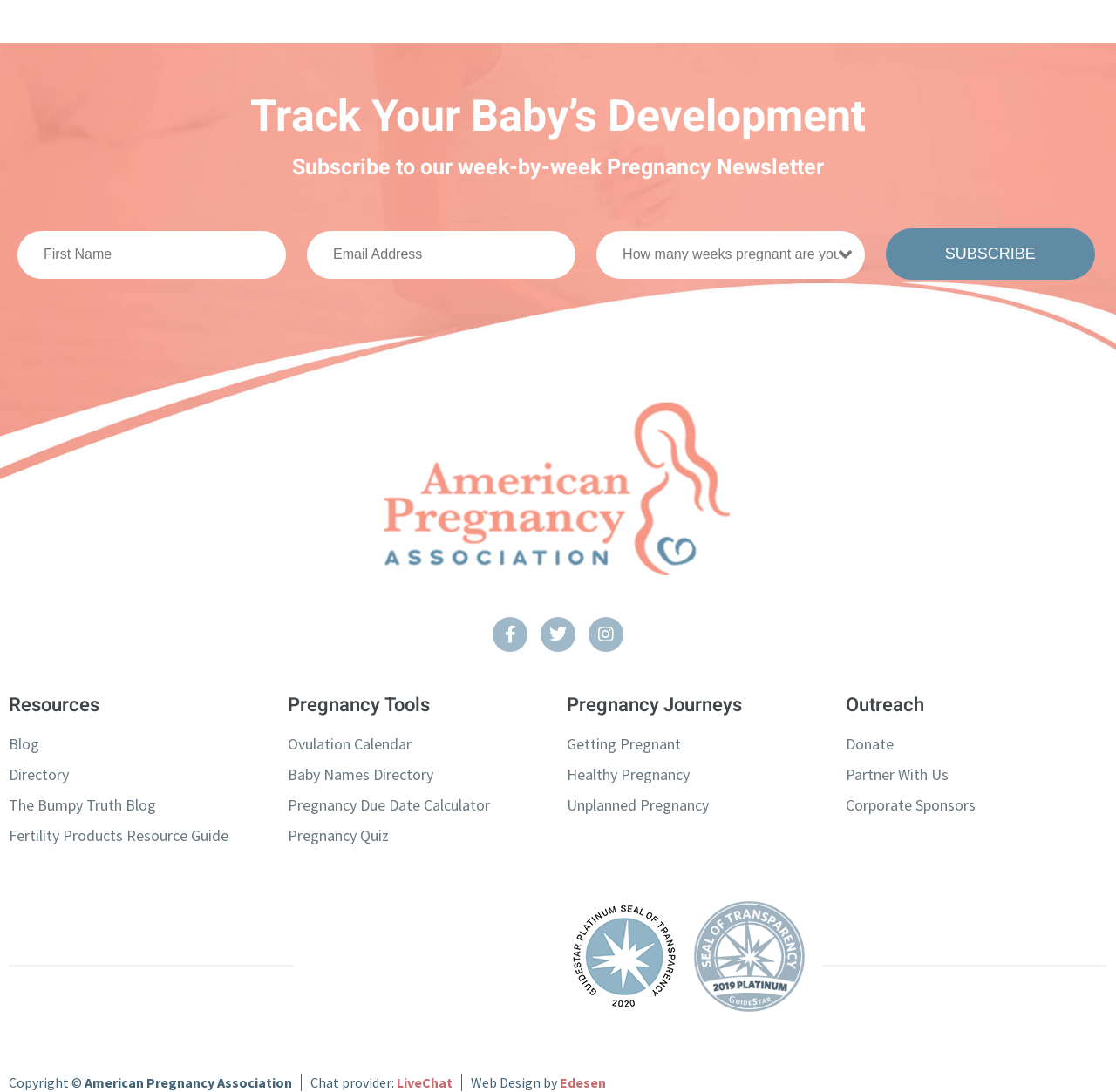Give the bounding box coordinates for the element described as: "Facebook-f".

[0.441, 0.565, 0.473, 0.597]